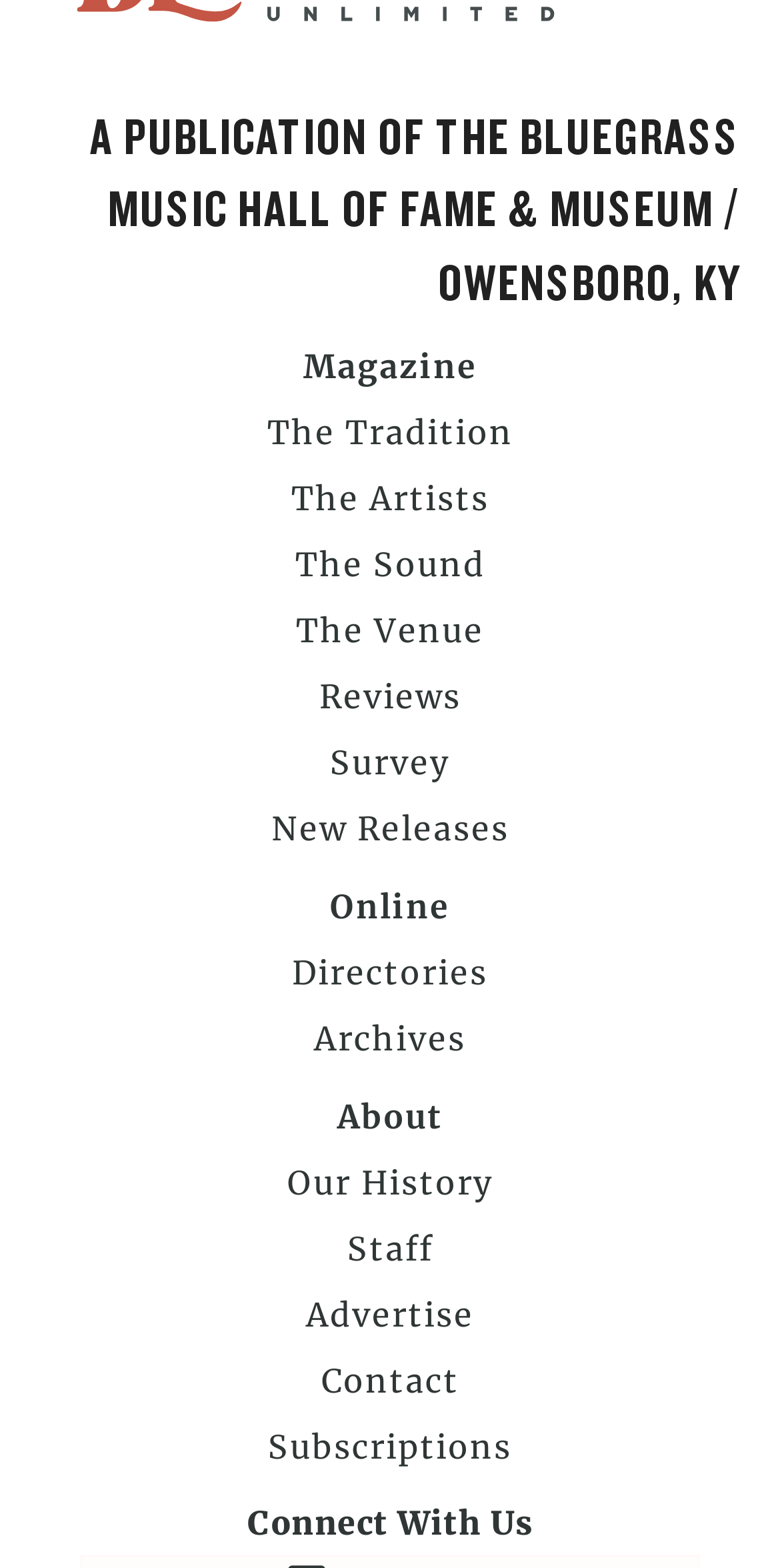Identify the bounding box coordinates for the region to click in order to carry out this instruction: "visit the BLUEGRASS MUSIC HALL OF FAME & MUSEUM website". Provide the coordinates using four float numbers between 0 and 1, formatted as [left, top, right, bottom].

[0.138, 0.07, 0.949, 0.152]